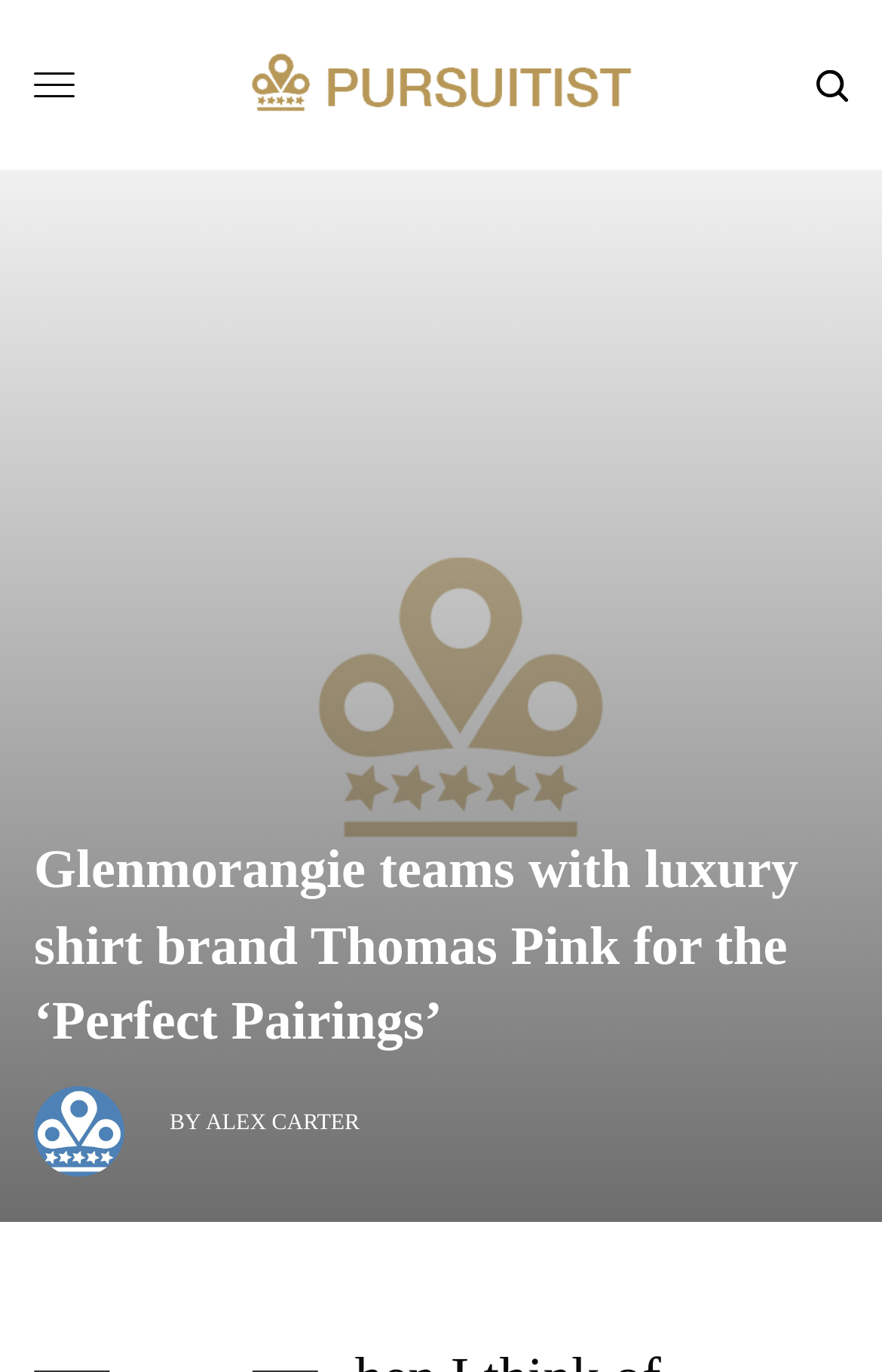Using the details from the image, please elaborate on the following question: What is the luxury shirt brand?

The question can be answered by looking at the main heading of the webpage, which states 'Glenmorangie teams with luxury shirt brand Thomas Pink for the 'Perfect Pairings''. The luxury shirt brand is mentioned as Thomas Pink.